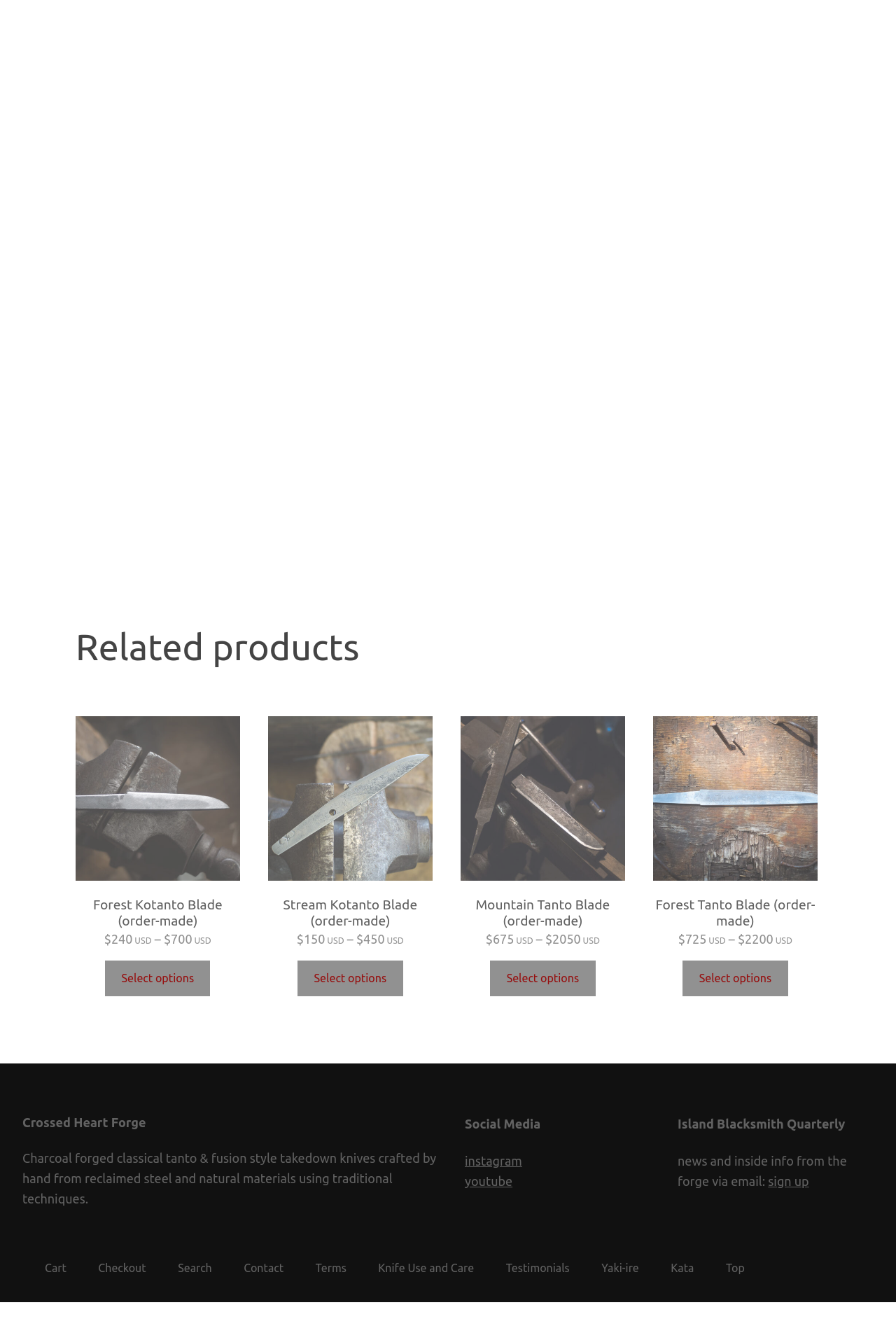What is the name of the forge?
Refer to the image and give a detailed answer to the question.

The heading 'Crossed Heart Forge' is present on the webpage, and it is also a link. This suggests that Crossed Heart Forge is the name of the forge or the company selling the knives.